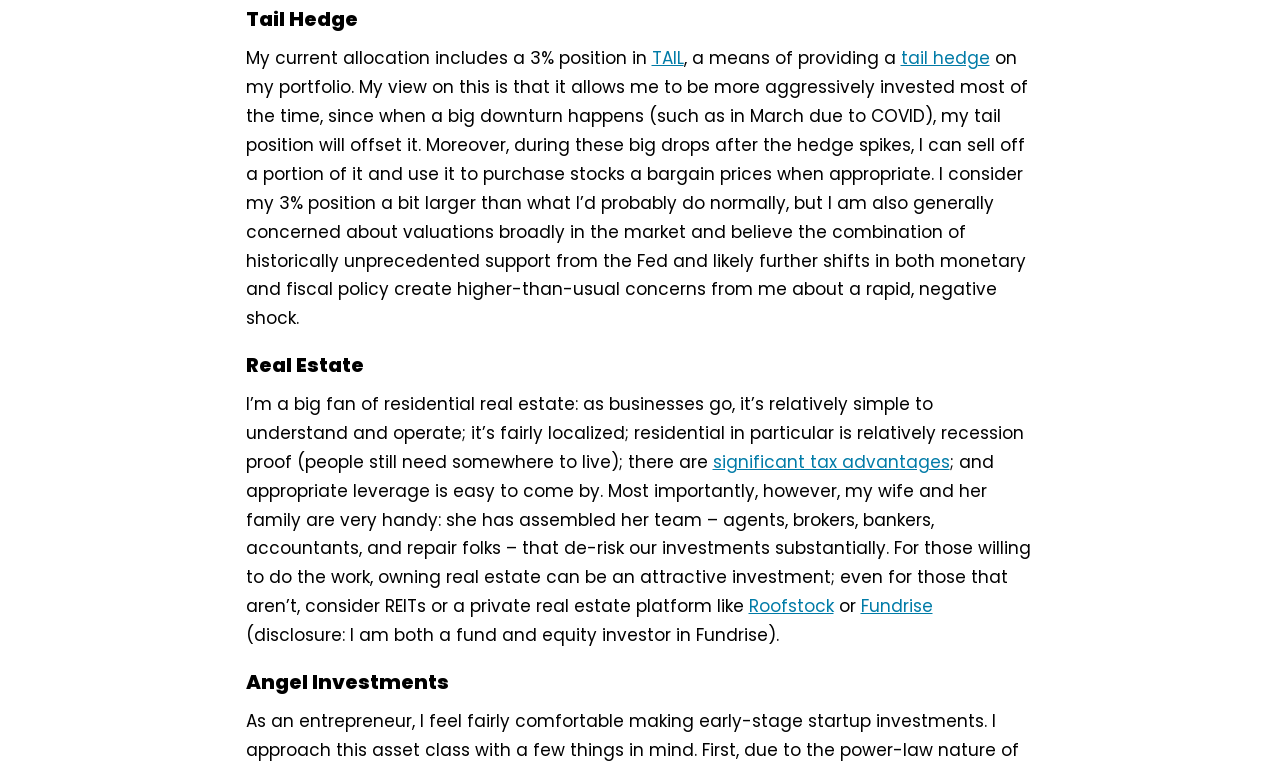Please give a concise answer to this question using a single word or phrase: 
What is the author's concern about the market?

valuations